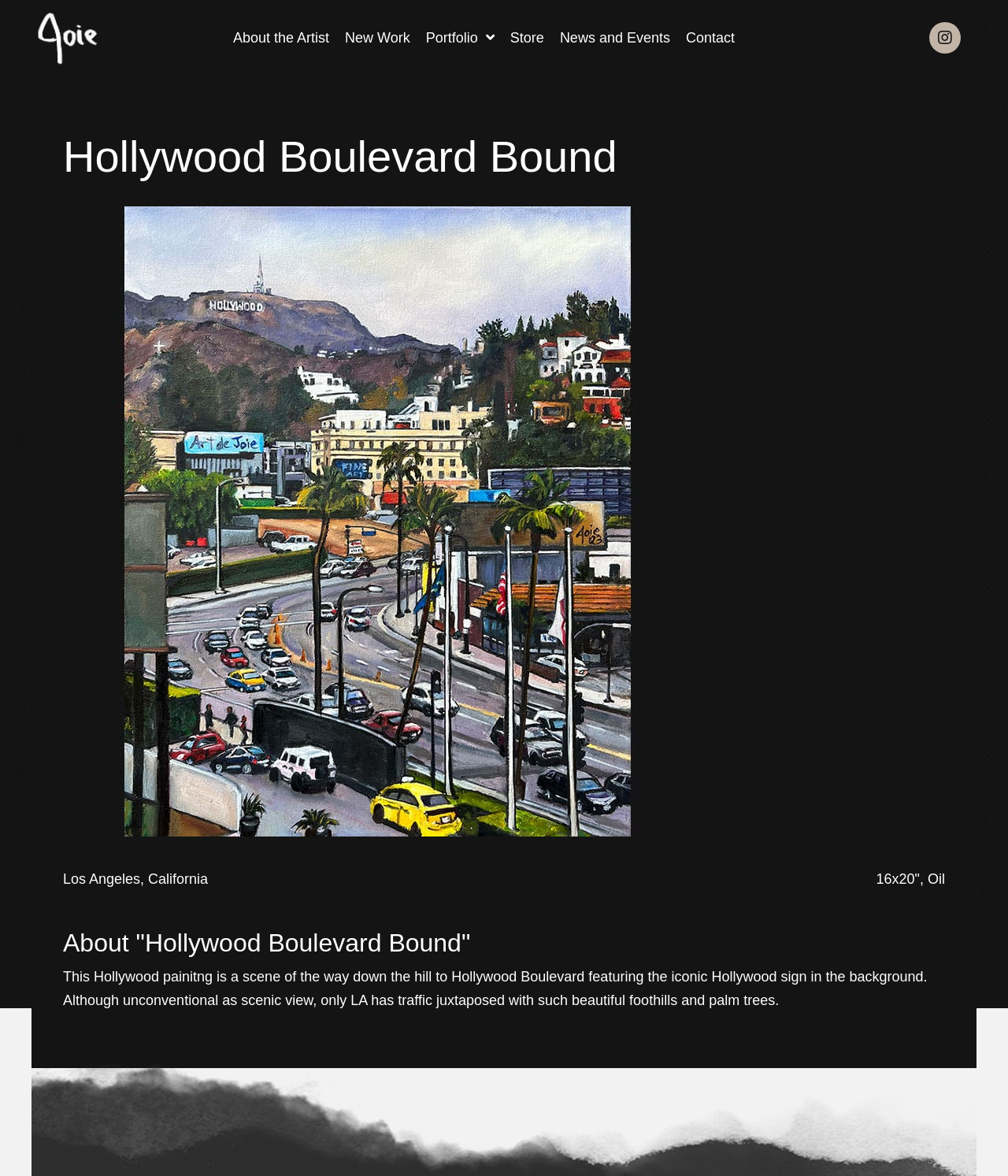Ascertain the bounding box coordinates for the UI element detailed here: "alt="Art de Joie" title="Joie Logo"". The coordinates should be provided as [left, top, right, bottom] with each value being a float between 0 and 1.

[0.031, 0.024, 0.105, 0.038]